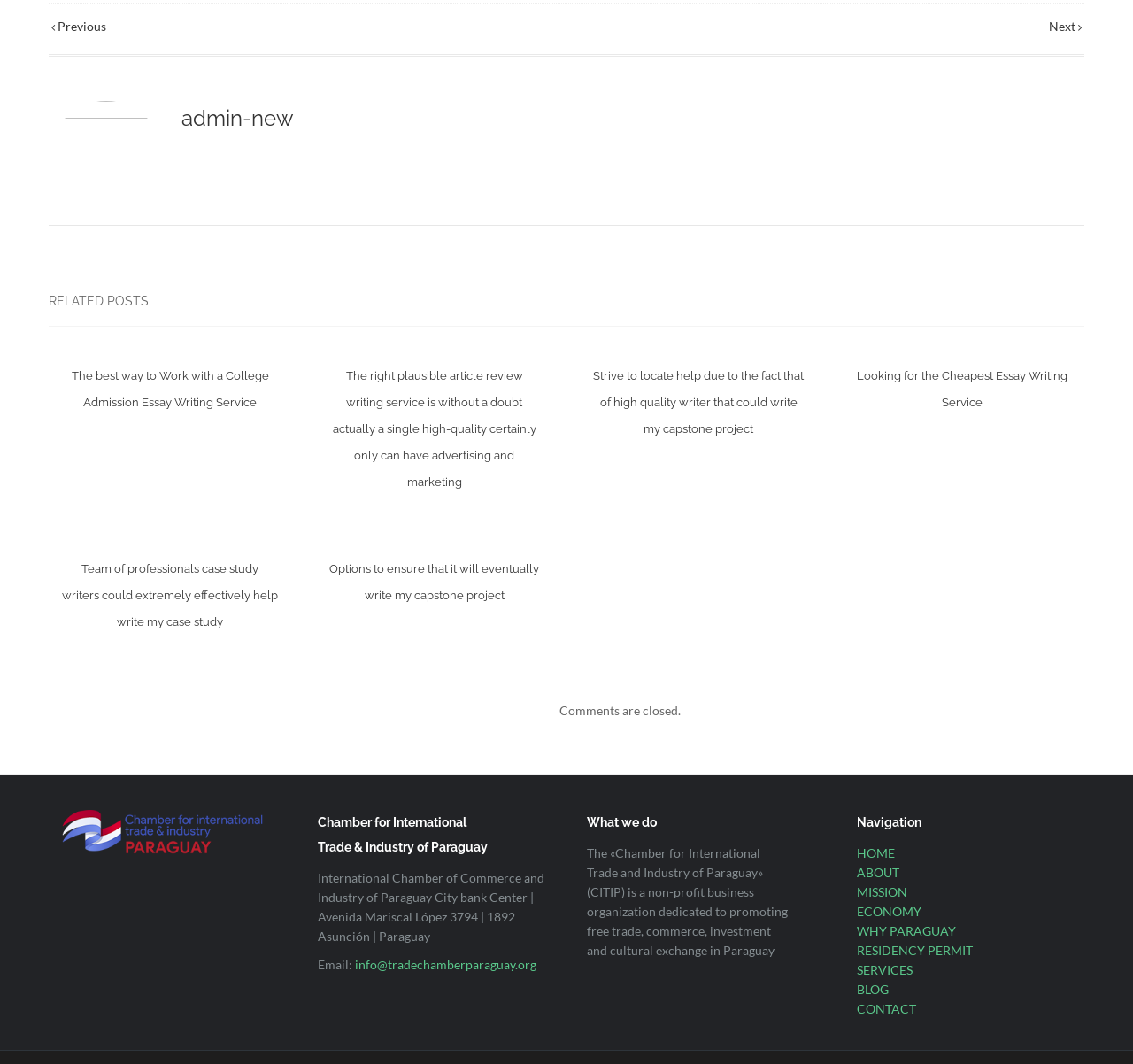What is the name of the organization?
Using the image as a reference, answer the question in detail.

I found the answer by looking at the heading 'Chamber for International Trade & Industry of Paraguay' which is located at the bottom of the webpage, and it is also mentioned in the generic text 'The «Chamber for International Trade and Industry of Paraguay» (CITIP) is a non-profit business organization...'.